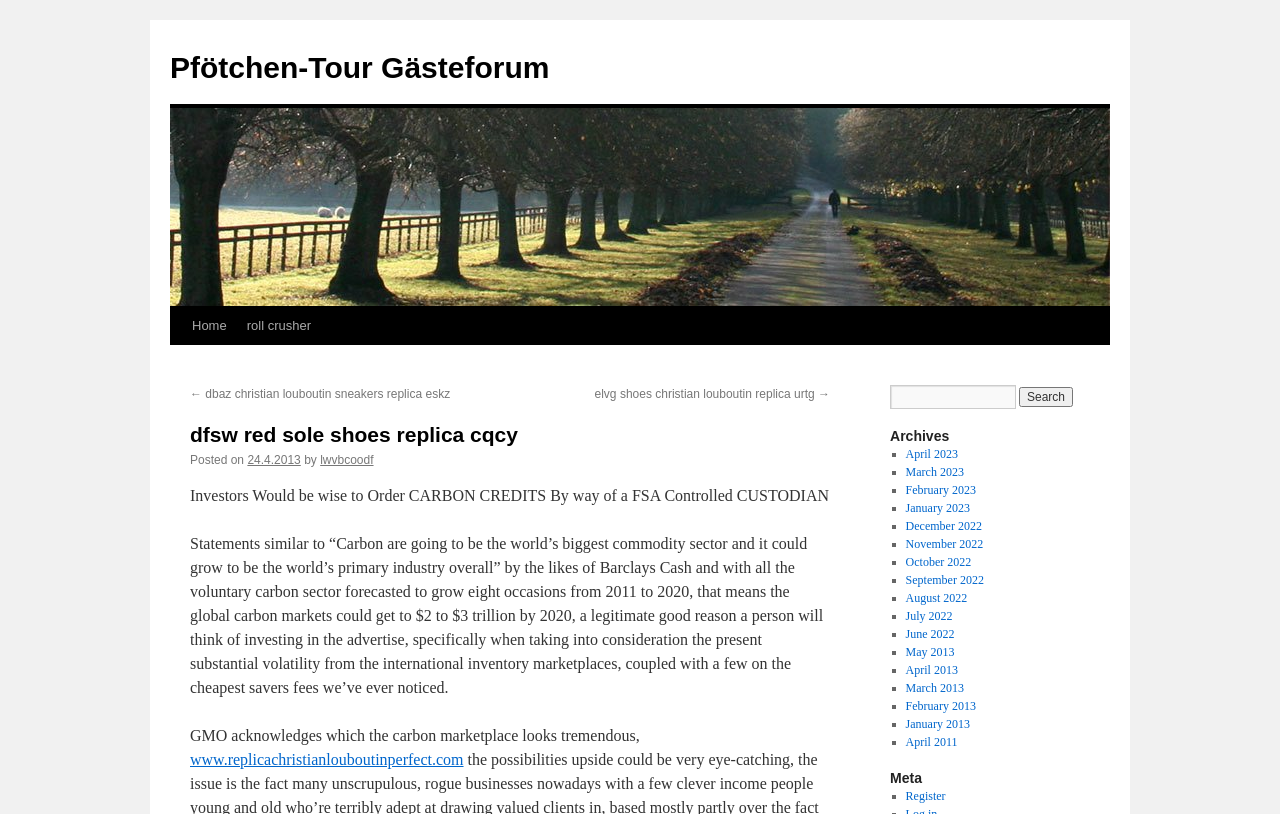Respond with a single word or phrase:
Who is the author of the latest article?

lwvbcoodf